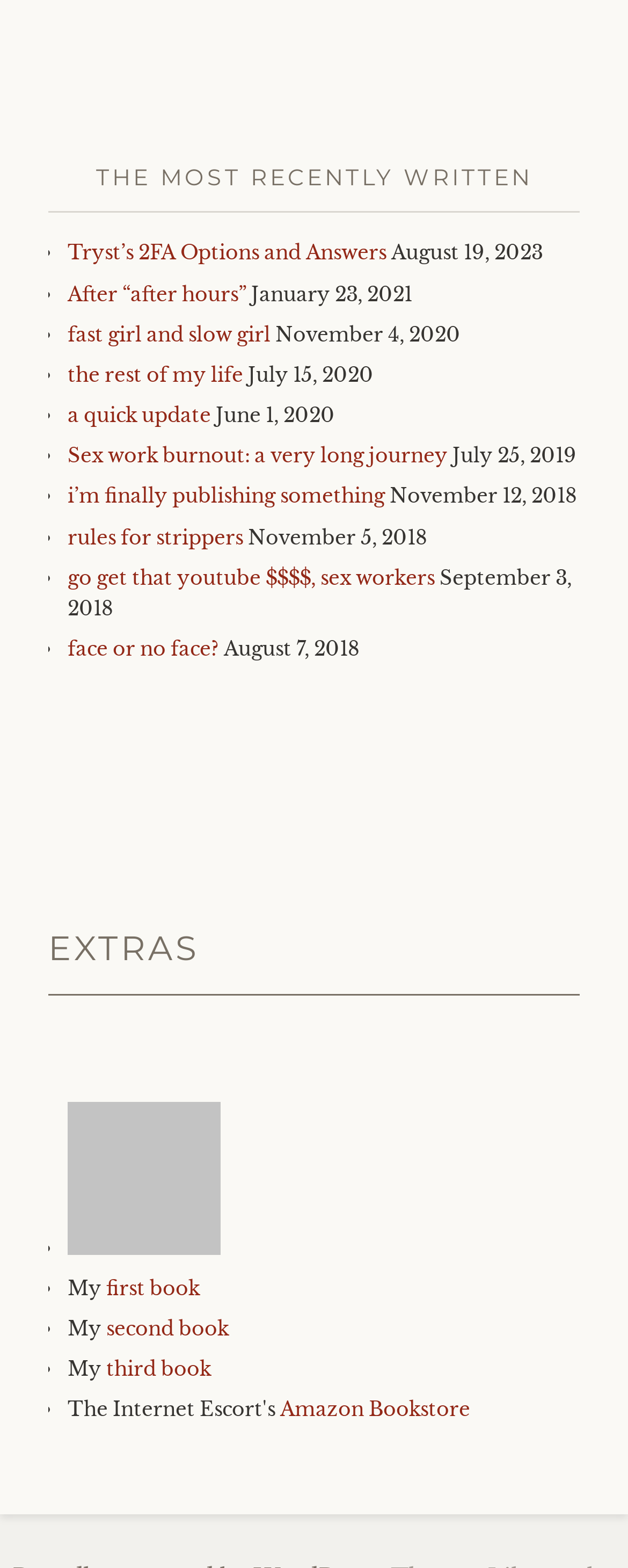Give a concise answer of one word or phrase to the question: 
What is the date of the article 'Sex work burnout: a very long journey'?

July 25, 2019